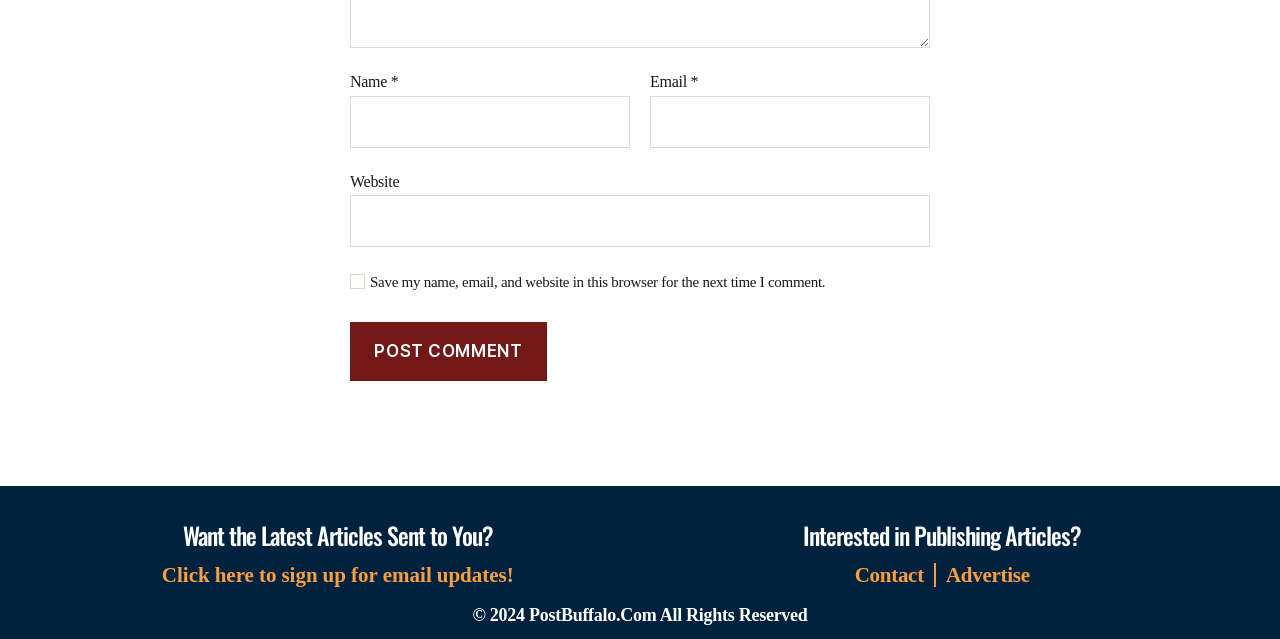What is the website's domain name?
Please provide a detailed and thorough answer to the question.

The website's domain name is located at the bottom of the page and has a label 'PostBuffalo.Com' which is a link, suggesting that it is the website's domain name.